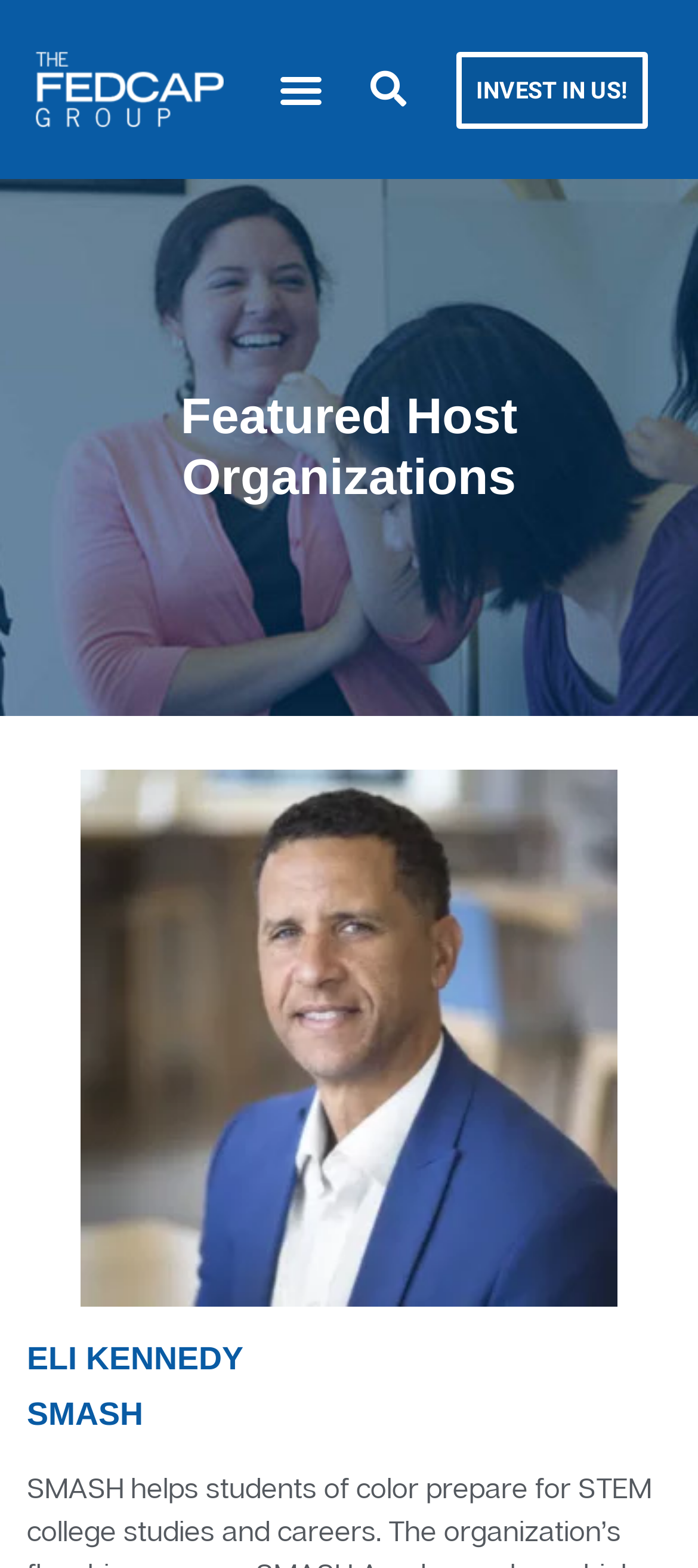Detail the various sections and features of the webpage.

The webpage appears to be about ELI KENNEDY and its organization, SMASH. At the top left of the page, there is a link with no text. Next to it, on the right, is a button labeled "Menu Toggle" that is not expanded. Further to the right, there is a search bar with a "Search" button. 

On the far right of the top section, there is a link labeled "INVEST IN US!". Below the top section, there is a heading that reads "Featured Host Organizations" spanning almost the entire width of the page. 

Below this heading, there are two more headings, one on top of the other, both aligned to the left. The top heading reads "ELI KENNEDY" and the bottom one reads "SMASH". The text "SMASH" is positioned slightly below "ELI KENNEDY". The organization SMASH is described as helping students of color prepare for STEM college studies and careers, with a flagship program called SMASH Academy that places high school students at 10 locations.